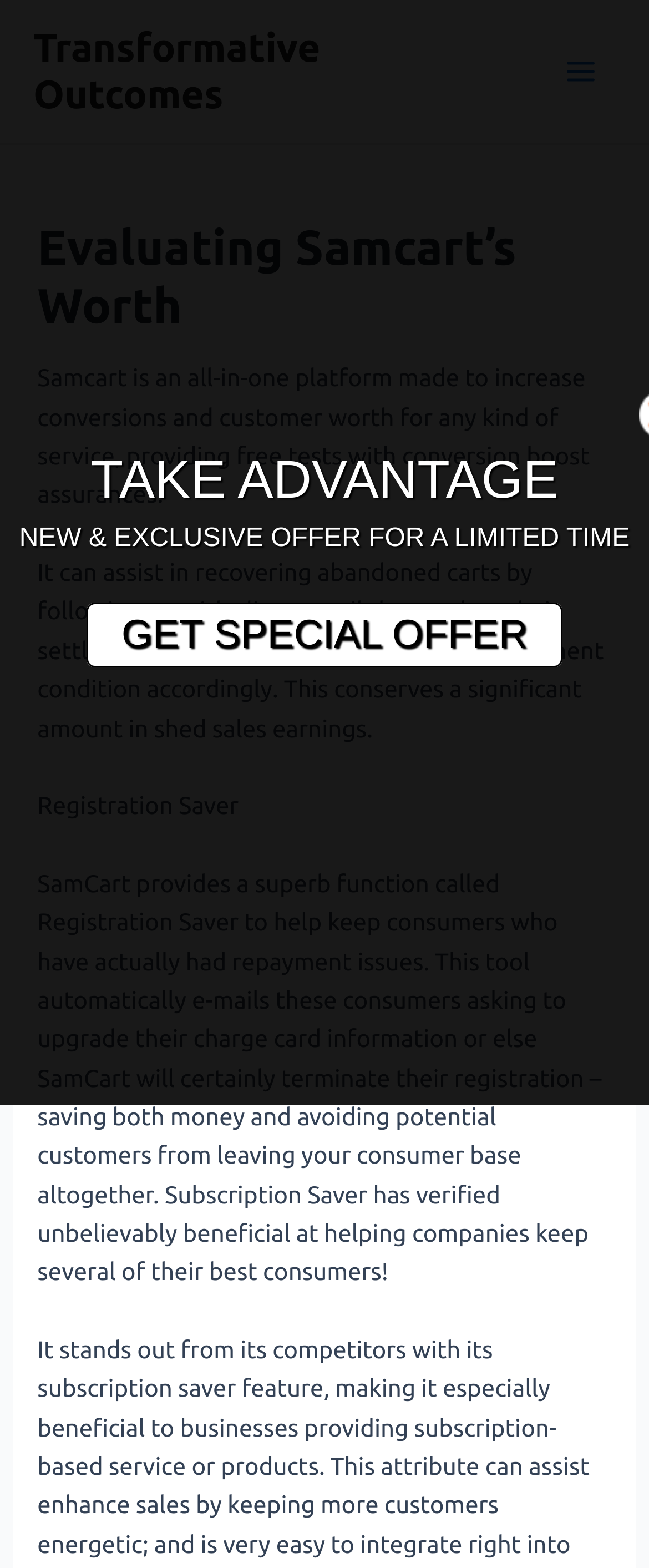What is the main function of SamCart's tool?
Craft a detailed and extensive response to the question.

SamCart's tool is designed to recover abandoned carts by following up with clients until they update their settlement information on file and update payment condition accordingly, which helps in saving shed sales earnings.